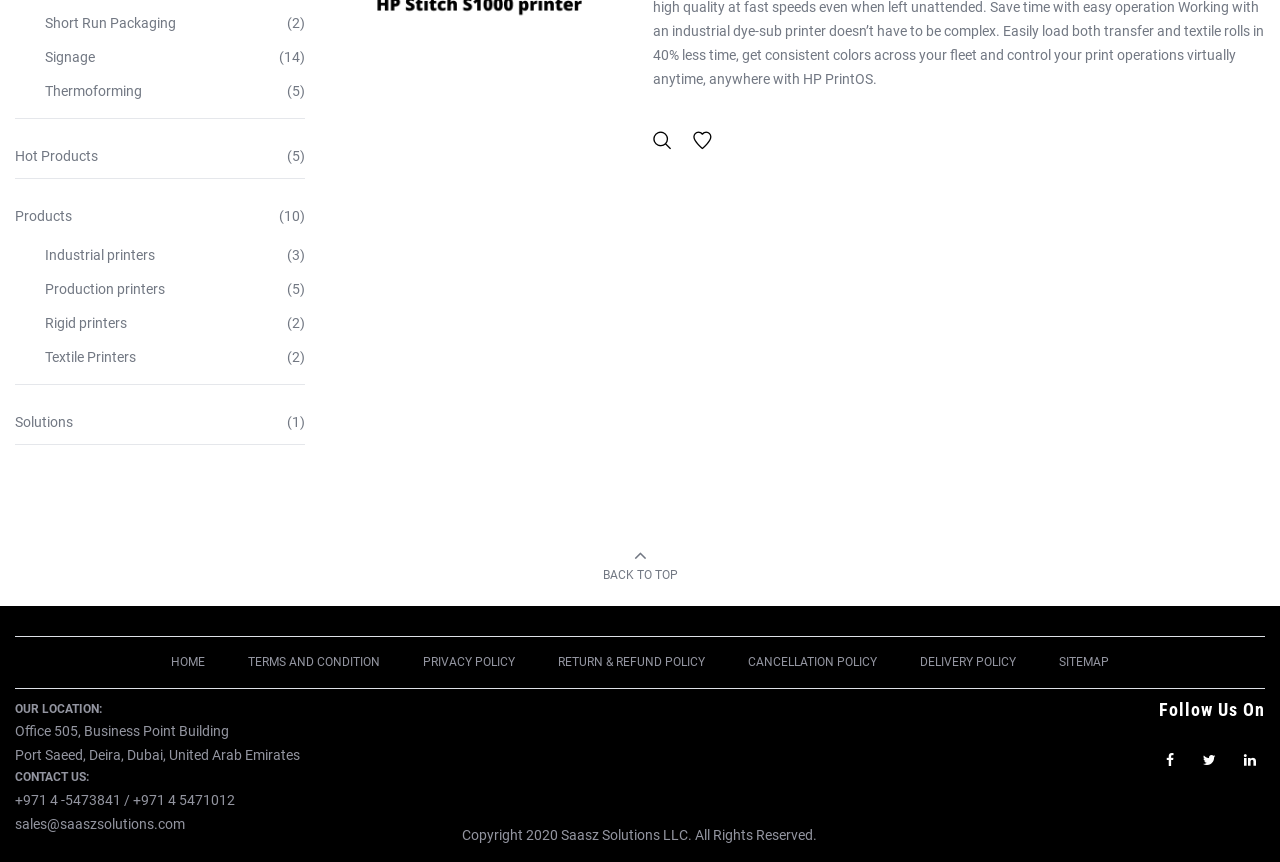Determine the bounding box coordinates (top-left x, top-left y, bottom-right x, bottom-right y) of the UI element described in the following text: Add to Wishlist

[0.542, 0.152, 0.573, 0.175]